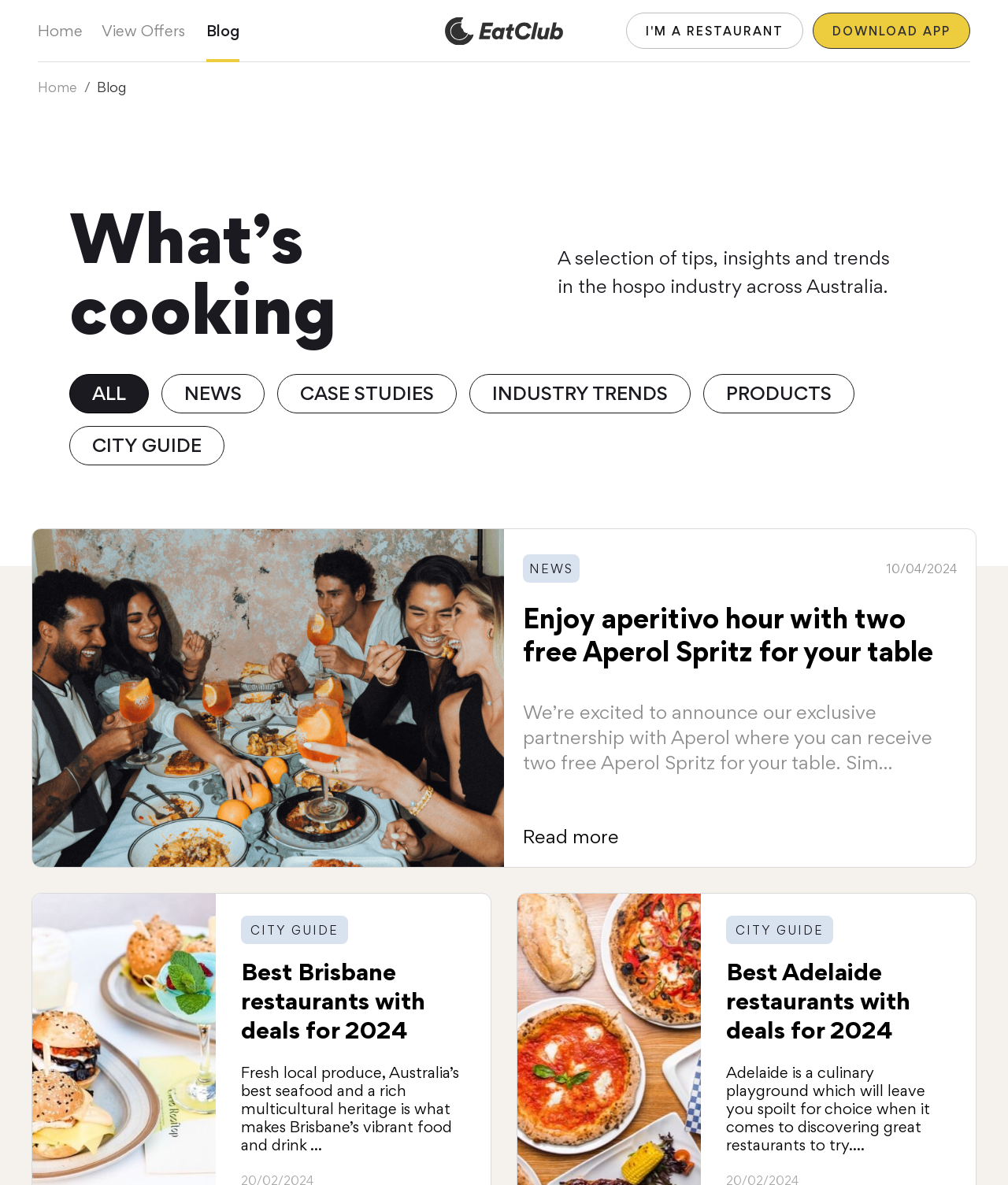Specify the bounding box coordinates of the area to click in order to execute this command: 'Click the EatClub logo'. The coordinates should consist of four float numbers ranging from 0 to 1, and should be formatted as [left, top, right, bottom].

[0.441, 0.014, 0.559, 0.038]